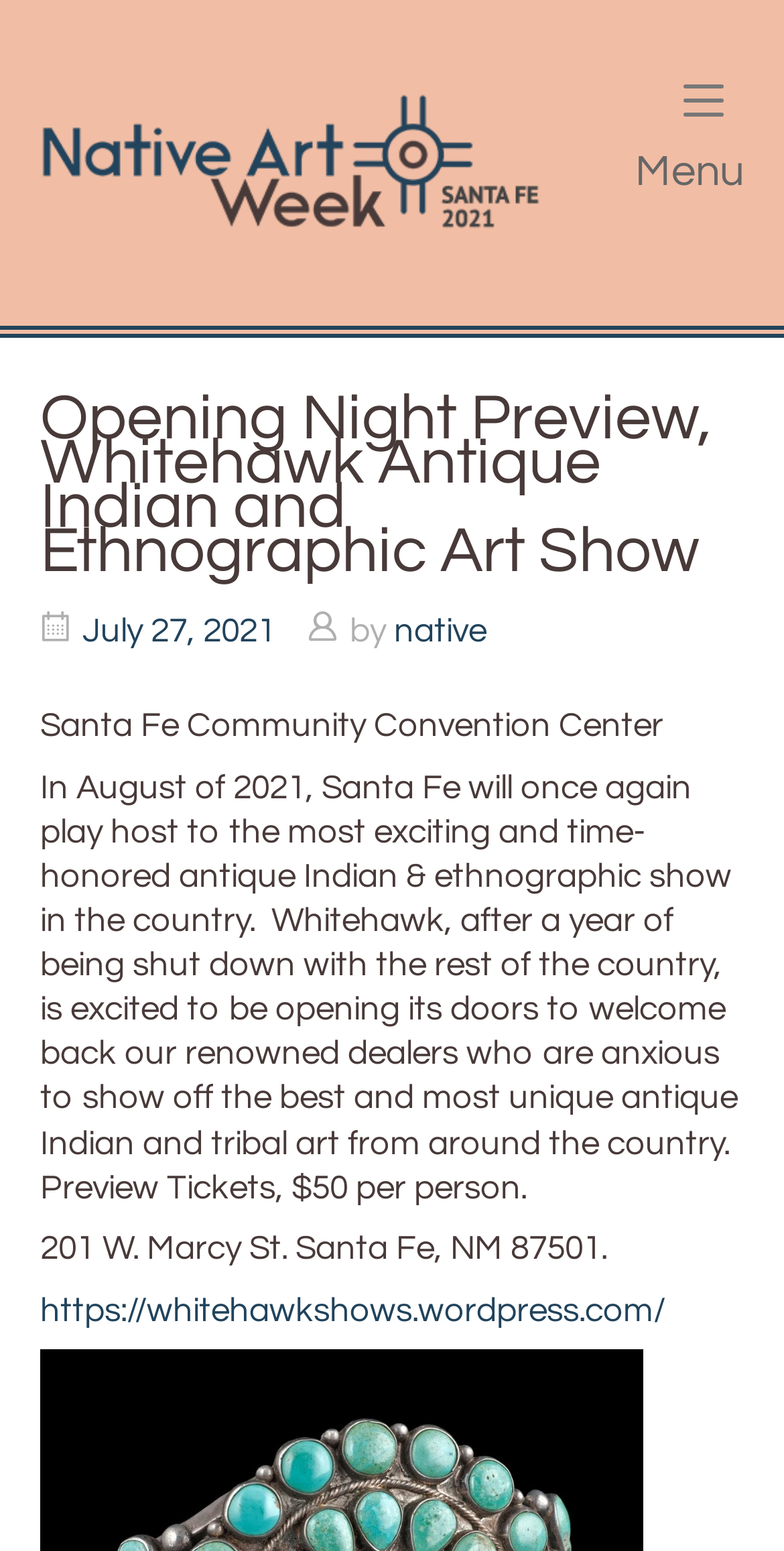What is the address of the event location?
Refer to the image and respond with a one-word or short-phrase answer.

201 W. Marcy St. Santa Fe, NM 87501